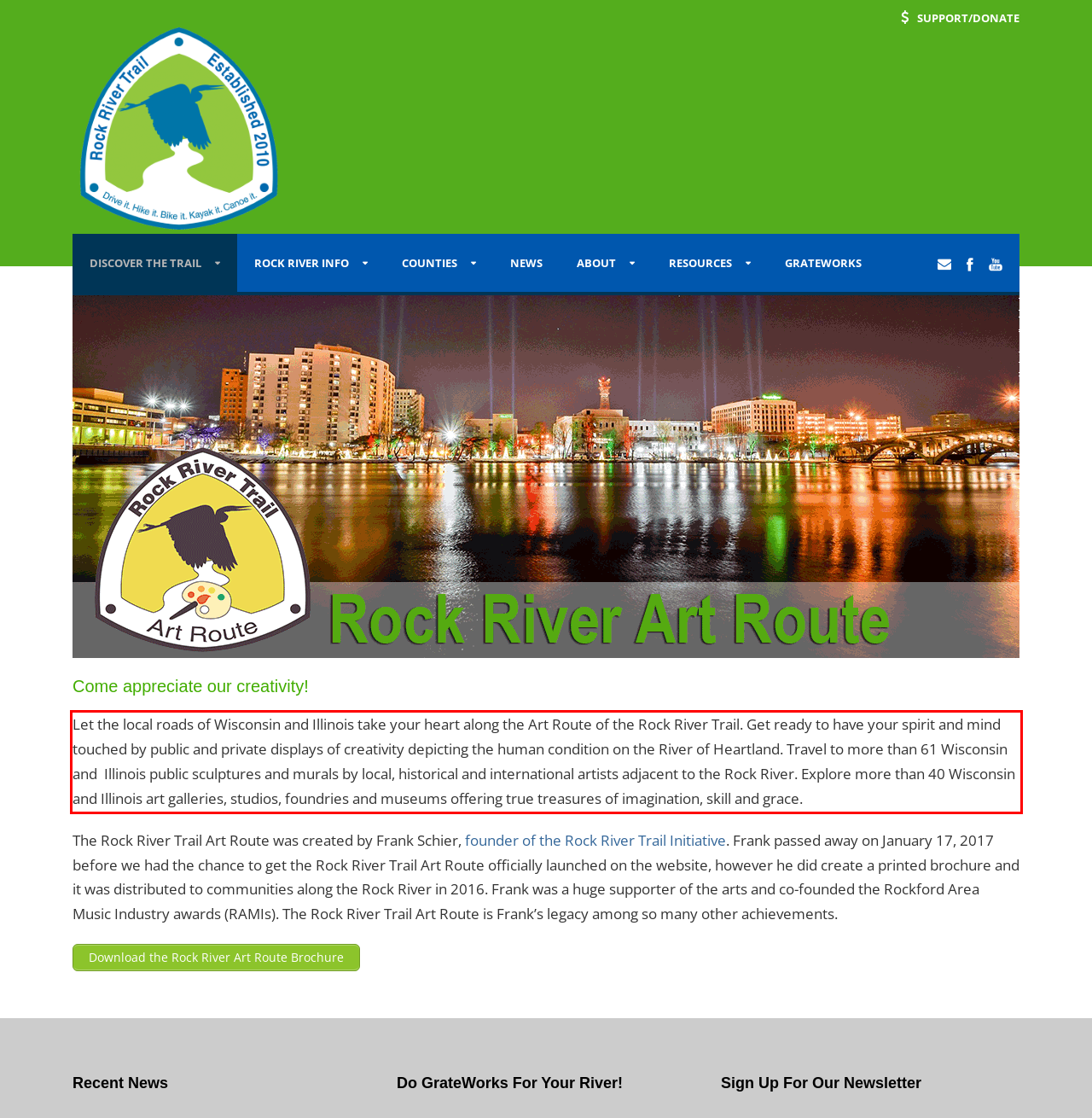You are provided with a screenshot of a webpage that includes a red bounding box. Extract and generate the text content found within the red bounding box.

Let the local roads of Wisconsin and Illinois take your heart along the Art Route of the Rock River Trail. Get ready to have your spirit and mind touched by public and private displays of creativity depicting the human condition on the River of Heartland. Travel to more than 61 Wisconsin and Illinois public sculptures and murals by local, historical and international artists adjacent to the Rock River. Explore more than 40 Wisconsin and Illinois art galleries, studios, foundries and museums offering true treasures of imagination, skill and grace.